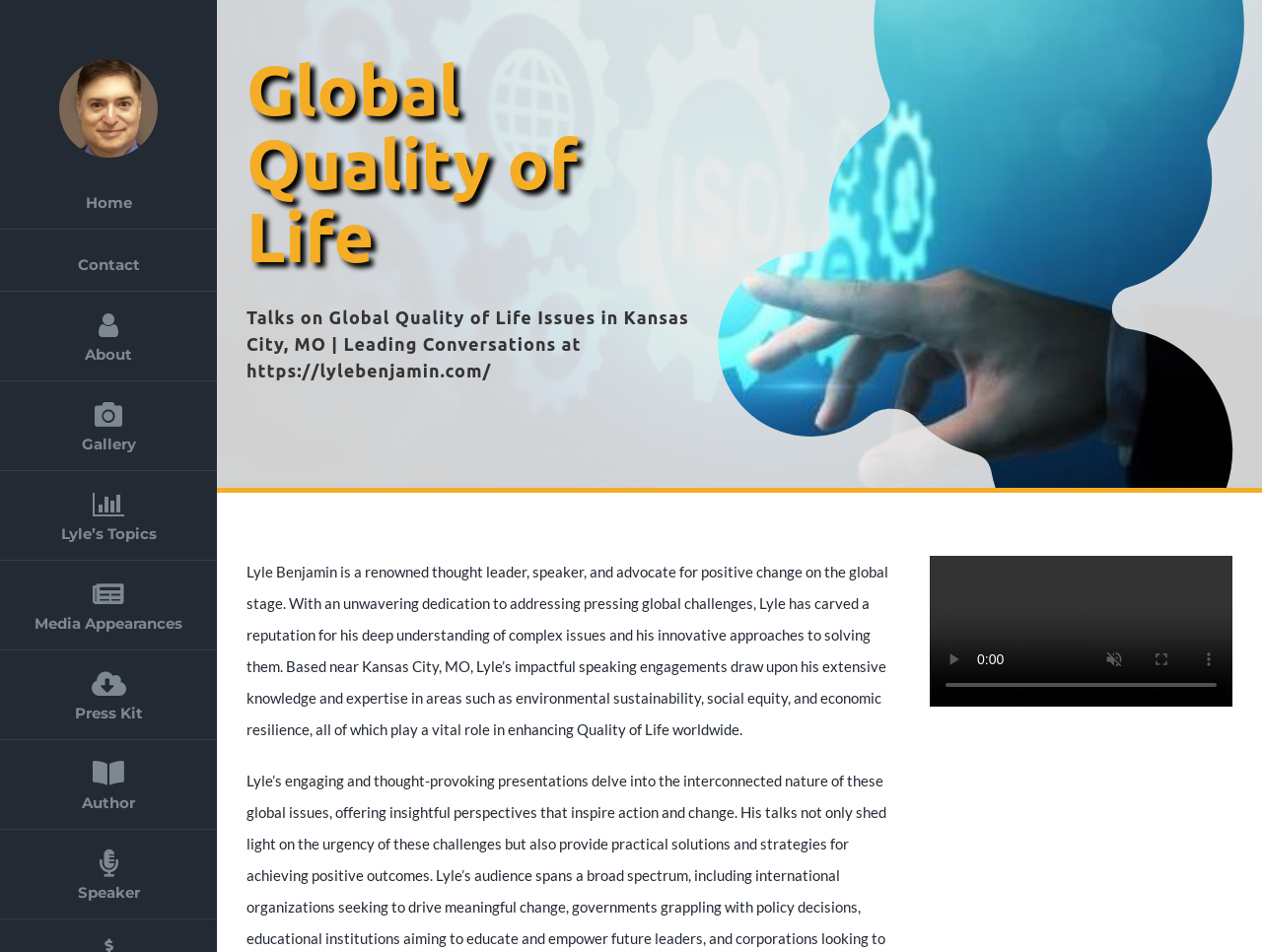Can you specify the bounding box coordinates for the region that should be clicked to fulfill this instruction: "Click the play button".

[0.737, 0.668, 0.774, 0.717]